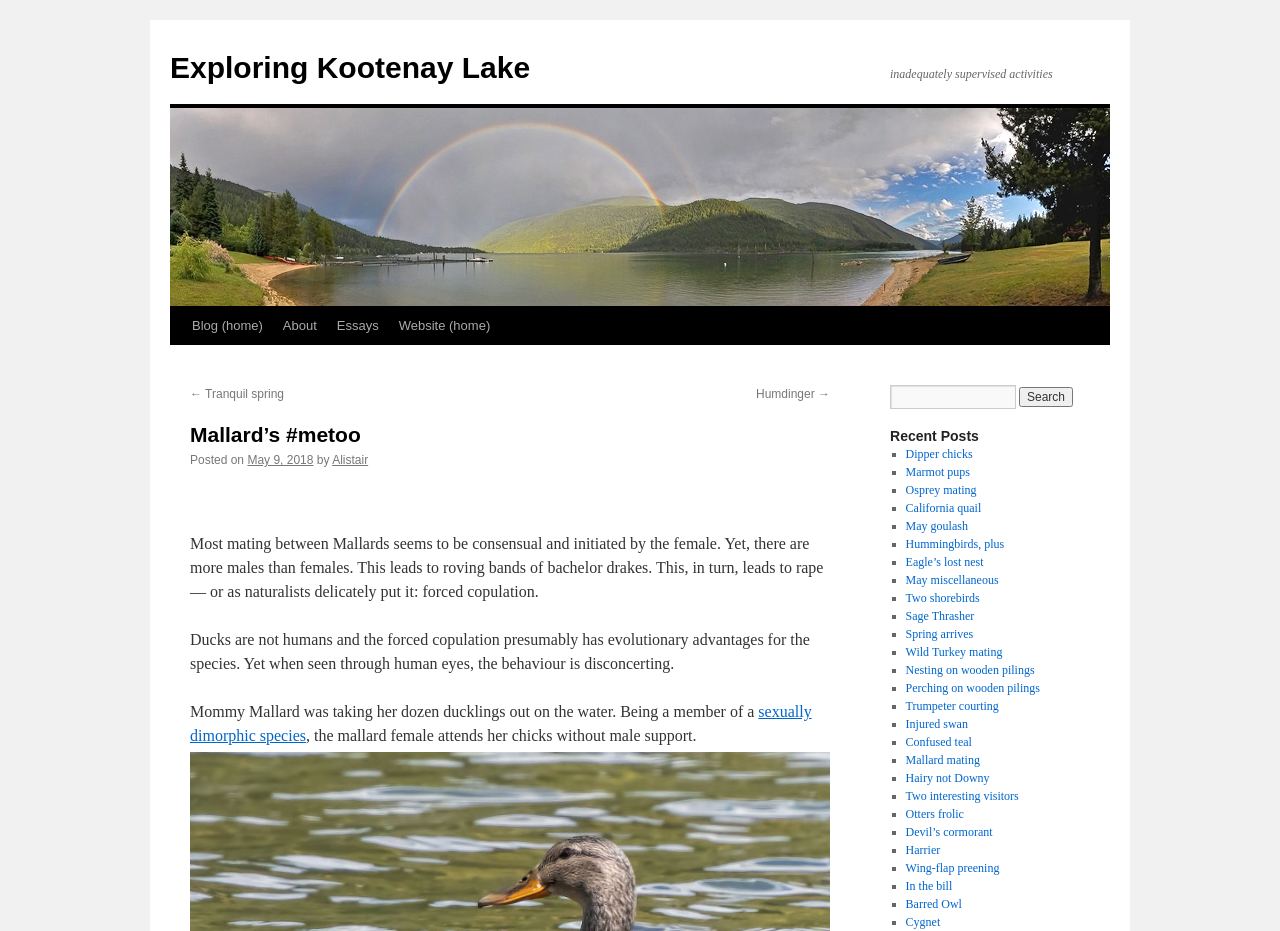What is the topic of the blog post?
Answer the question in a detailed and comprehensive manner.

The topic of the blog post can be determined by looking at the heading 'Mallard’s #metoo' which is located at the top of the webpage, indicating that the post is about the #metoo movement in relation to Mallards.